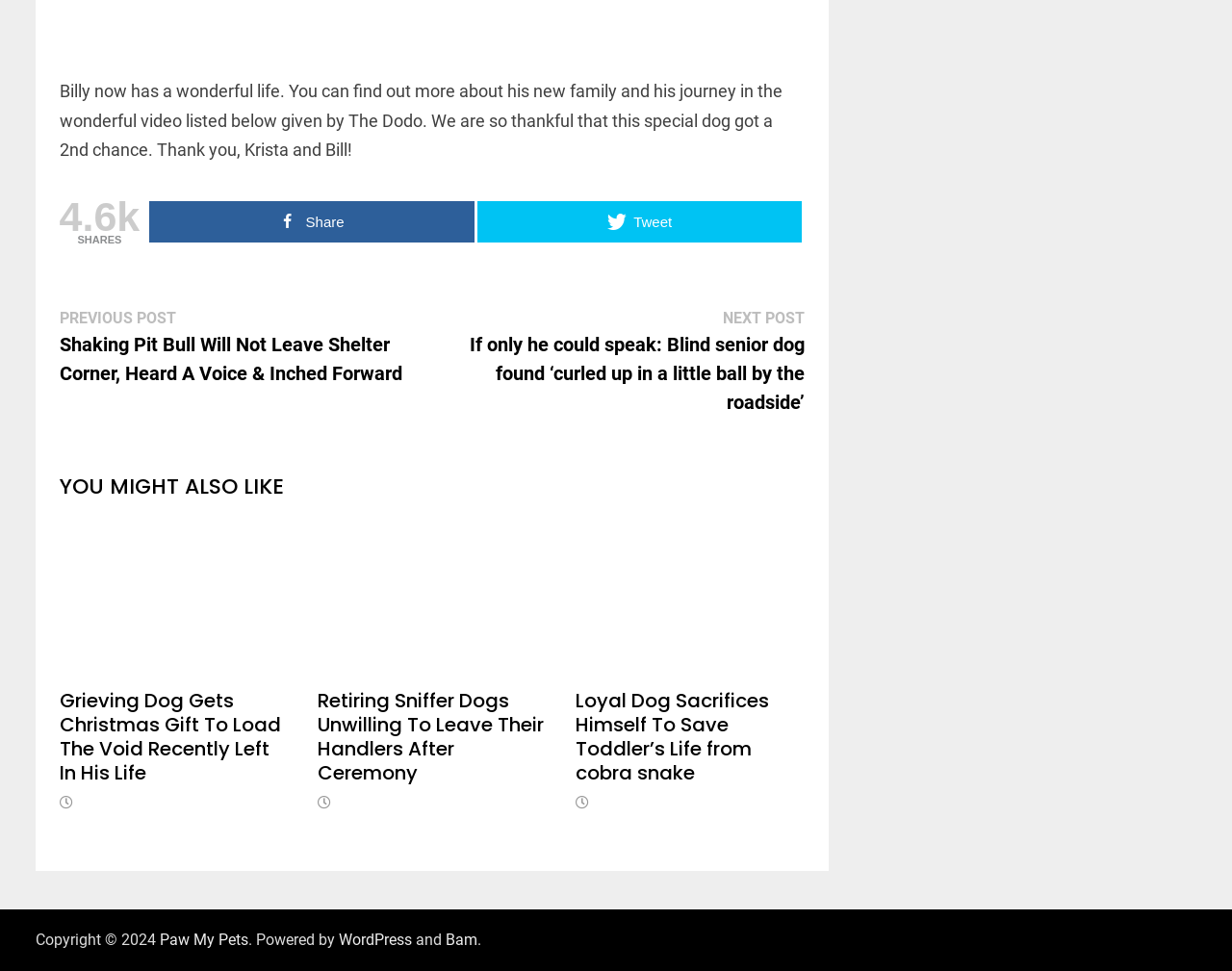Determine the bounding box coordinates of the region I should click to achieve the following instruction: "Read the previous post". Ensure the bounding box coordinates are four float numbers between 0 and 1, i.e., [left, top, right, bottom].

[0.048, 0.316, 0.326, 0.395]